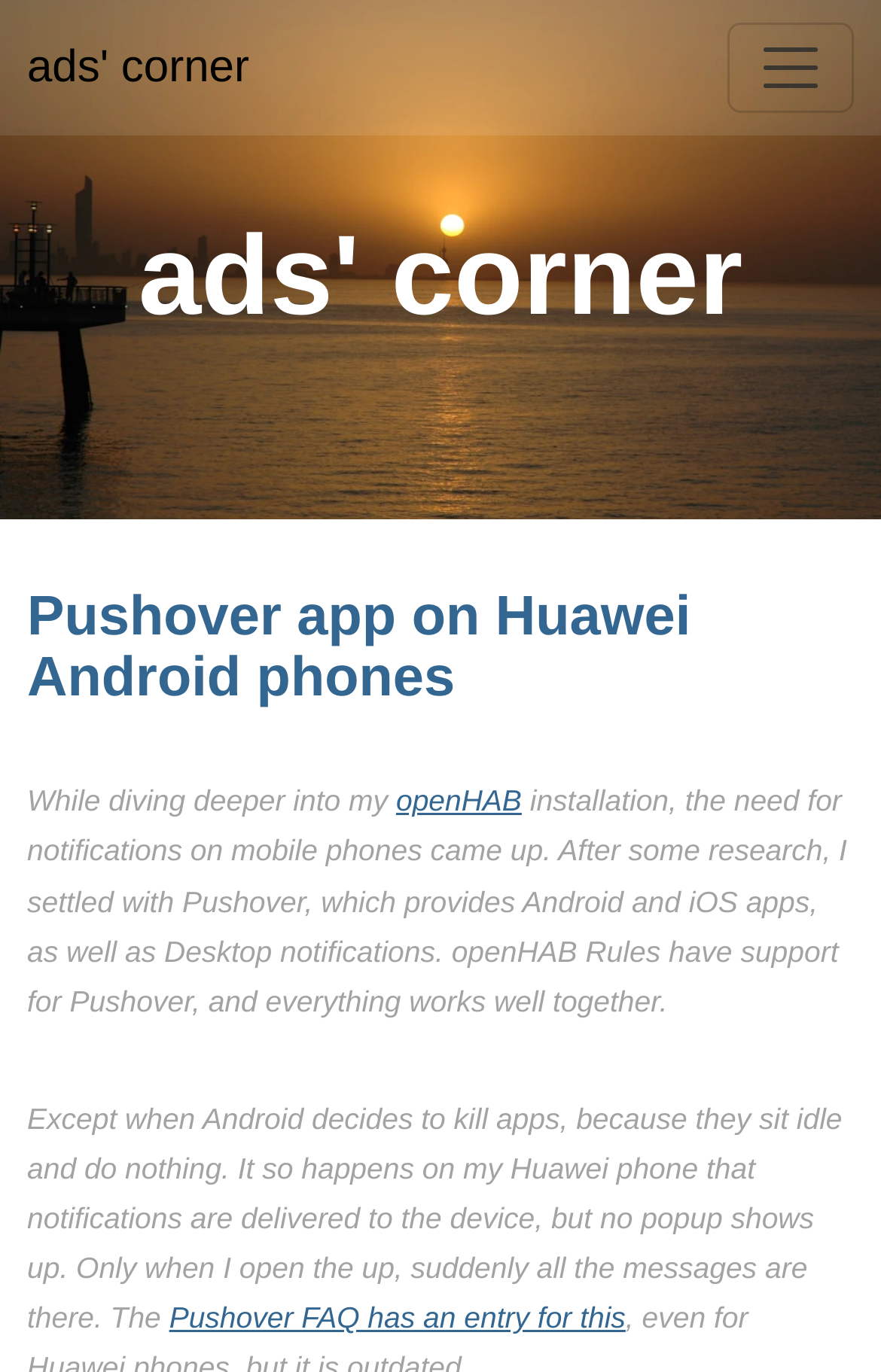Please give a short response to the question using one word or a phrase:
What is the issue with notifications on the author's phone?

No popup shows up